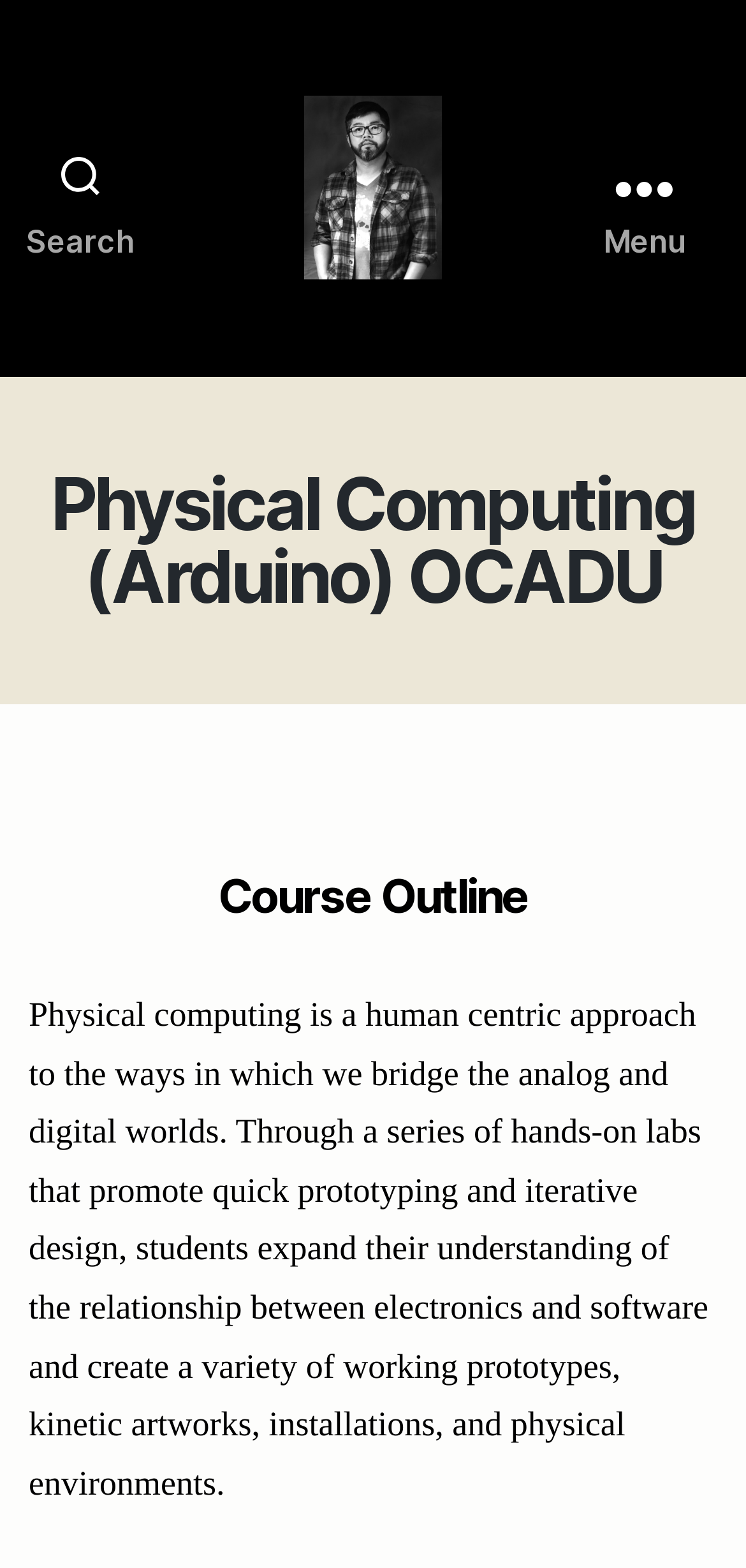What is the relationship between electronics and software in physical computing?
Please answer the question as detailed as possible.

According to the webpage, physical computing is about bridging the analog and digital worlds, which implies that electronics and software are connected and work together in physical computing, allowing students to create a variety of working prototypes and kinetic artworks.